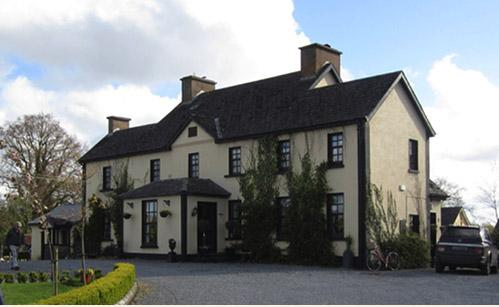What is the significance of the building?
Examine the screenshot and reply with a single word or phrase.

Historical